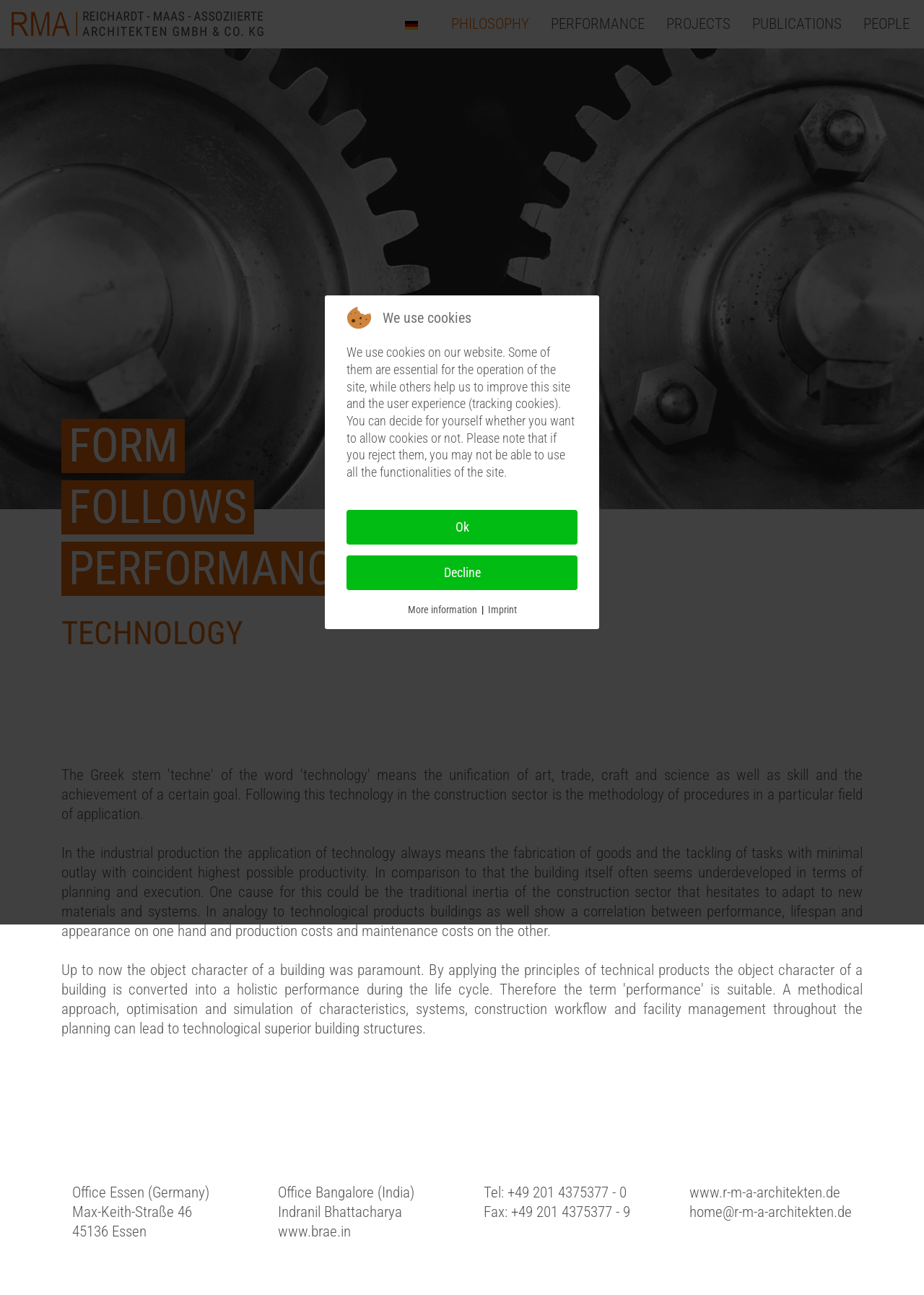Please determine the bounding box coordinates of the area that needs to be clicked to complete this task: 'Go to the 'Business' page'. The coordinates must be four float numbers between 0 and 1, formatted as [left, top, right, bottom].

None